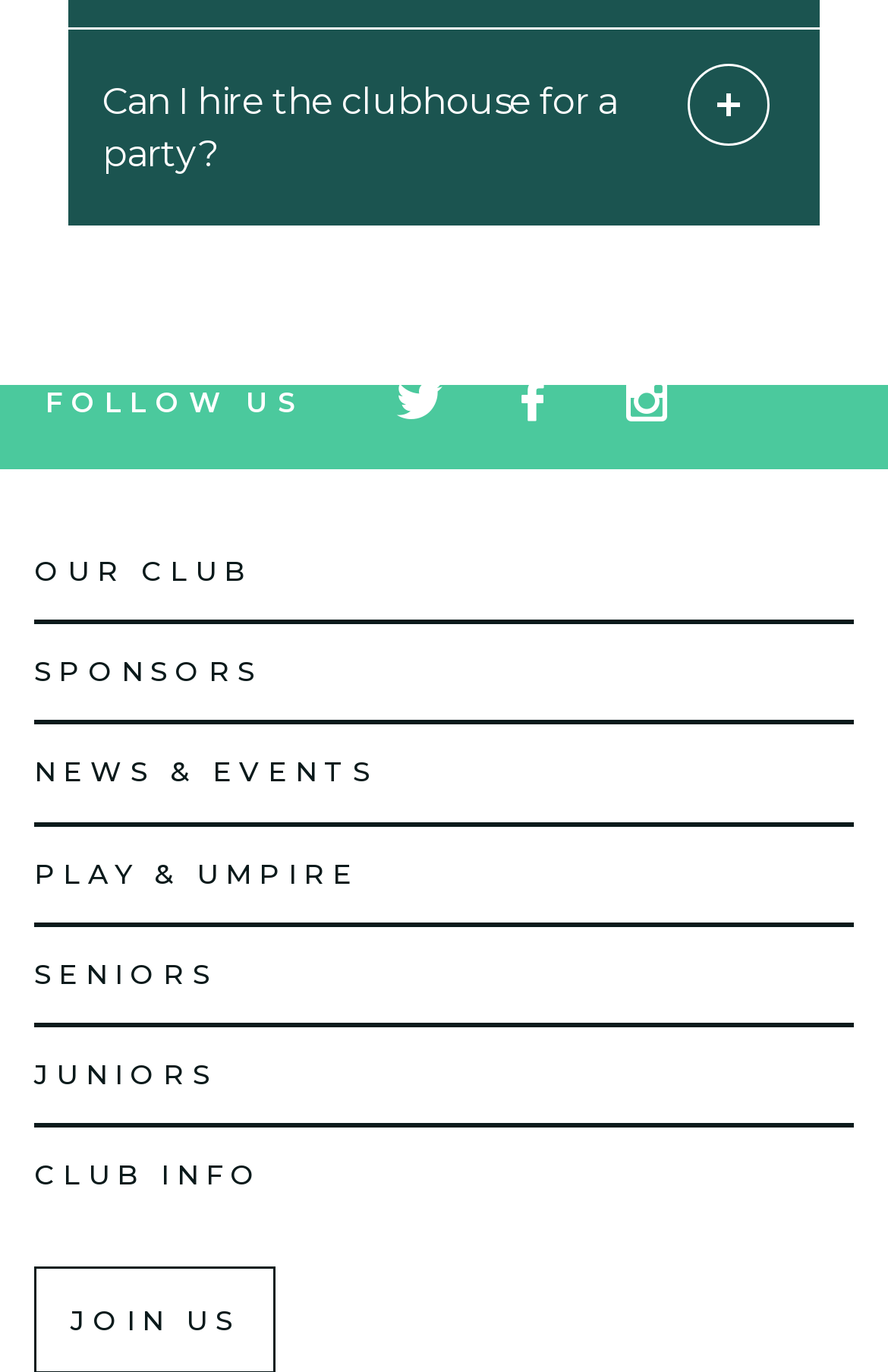Determine the bounding box of the UI component based on this description: "tw icon". The bounding box coordinates should be four float values between 0 and 1, i.e., [left, top, right, bottom].

[0.664, 0.242, 0.792, 0.342]